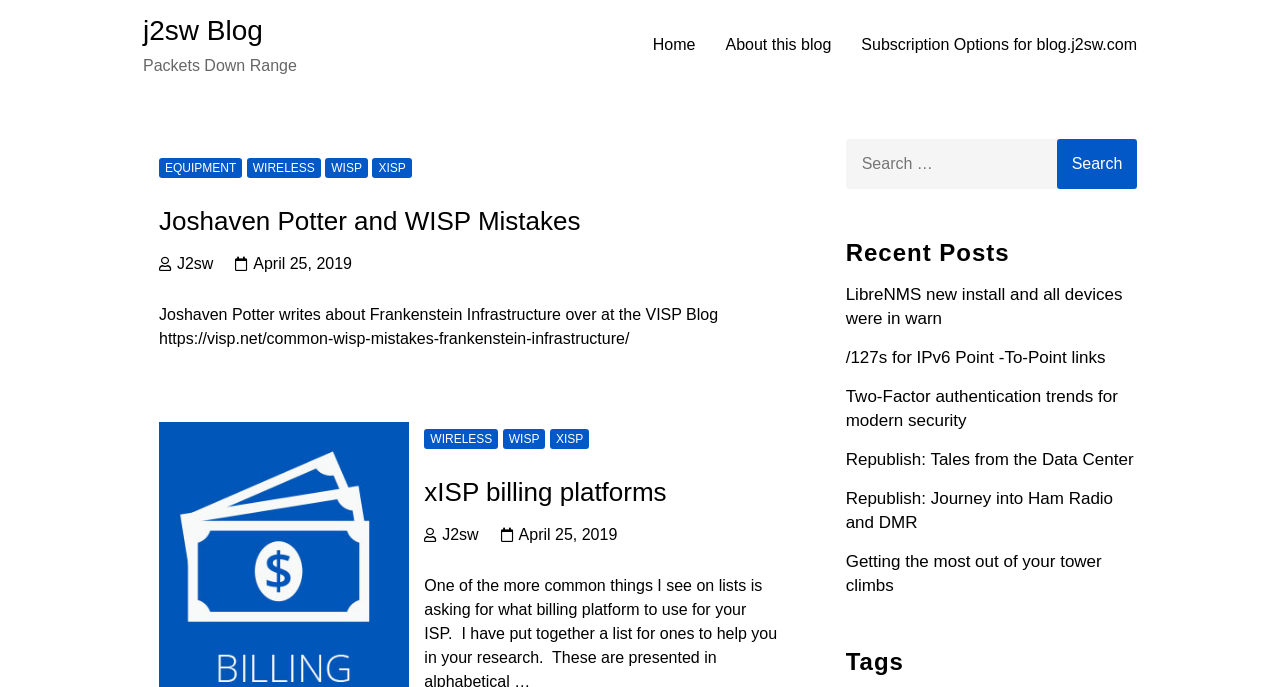What is the category of the first post? Examine the screenshot and reply using just one word or a brief phrase.

EQUIPMENT